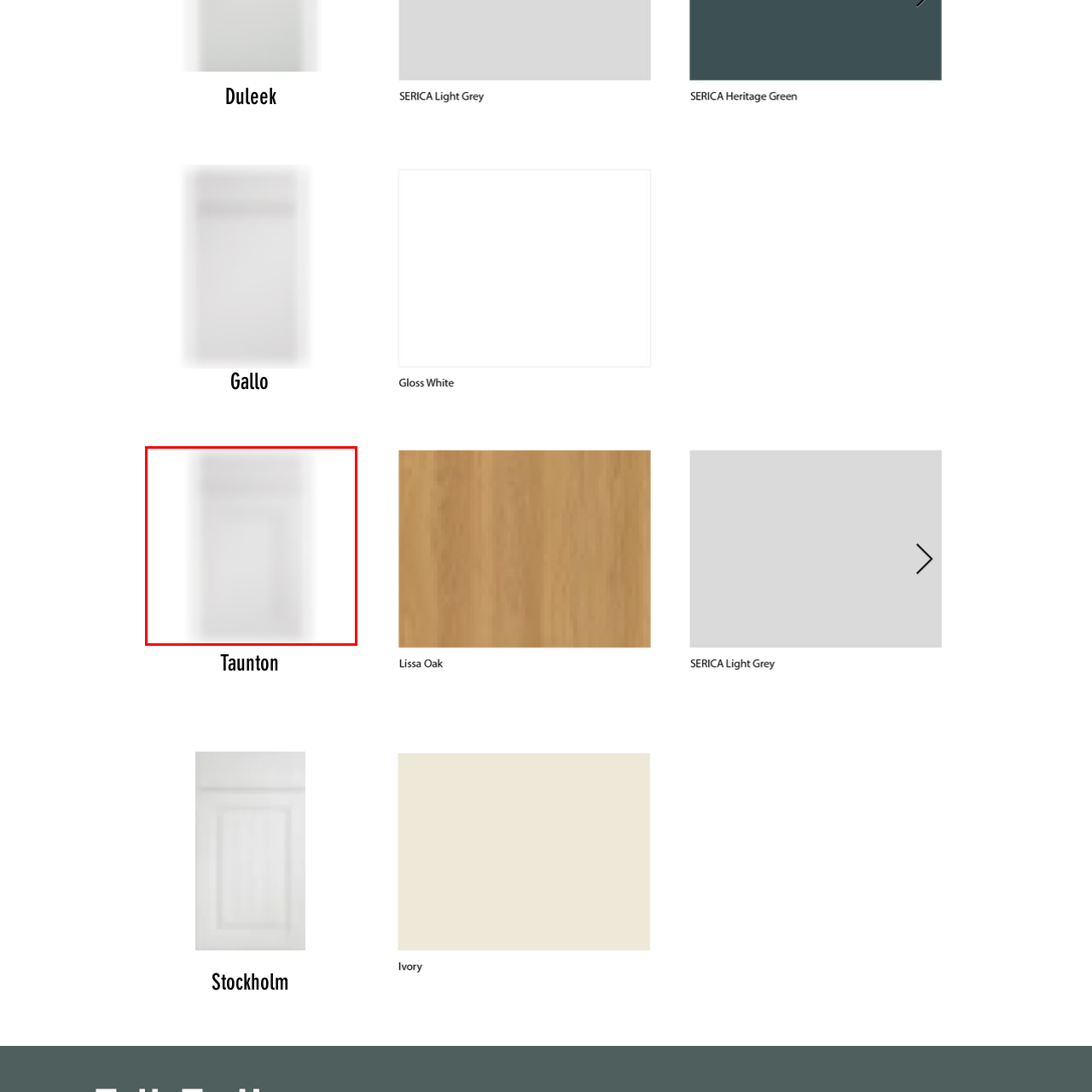What is the purpose of the door's neutral color palette?
Carefully examine the image within the red bounding box and provide a comprehensive answer based on what you observe.

The caption explains that the neutral color palette allows the door to 'blend seamlessly into diverse architectural styles', implying that its purpose is to be versatile and adaptable to different settings.